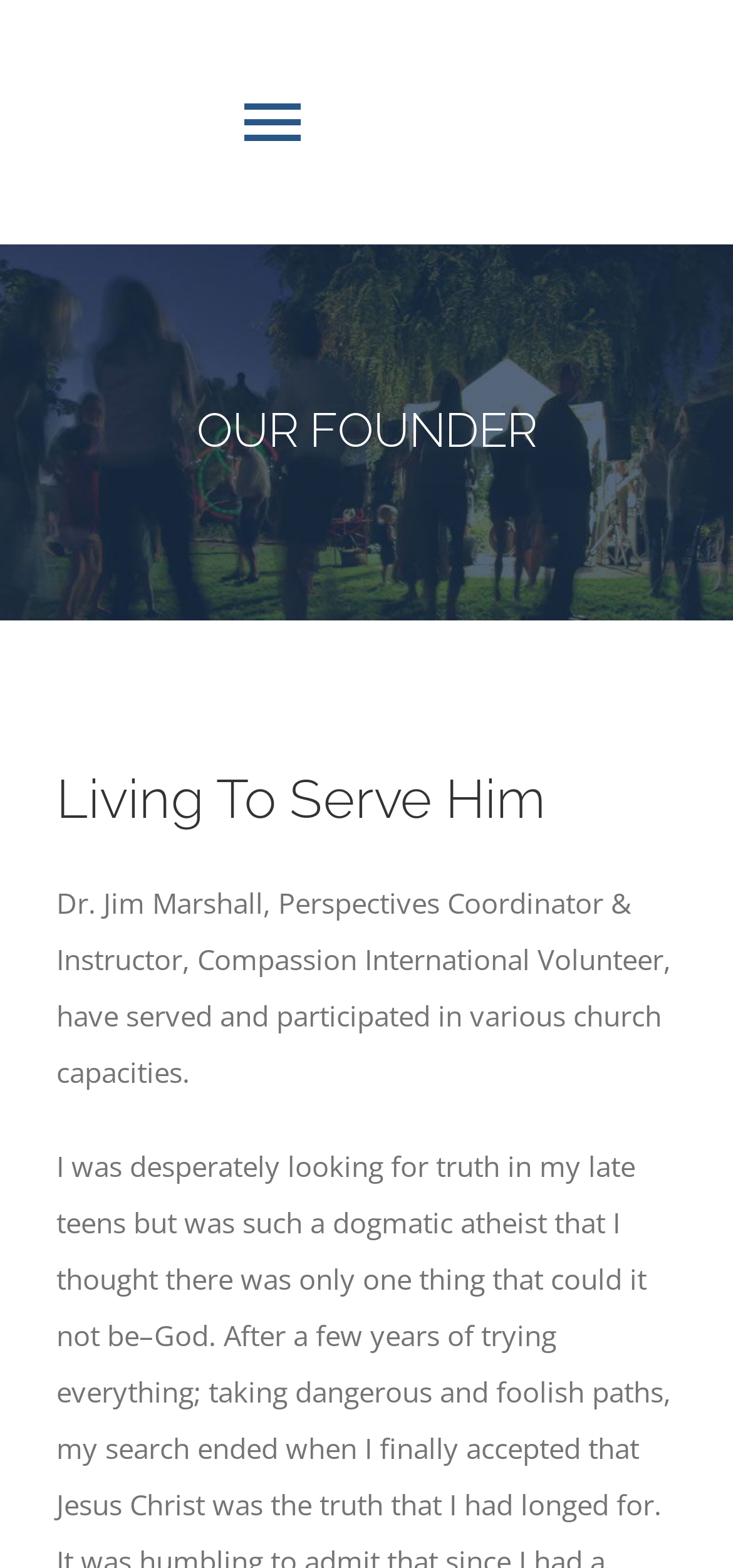Identify the bounding box coordinates of the clickable region required to complete the instruction: "Toggle navigation menu". The coordinates should be given as four float numbers within the range of 0 and 1, i.e., [left, top, right, bottom].

[0.244, 0.018, 0.5, 0.138]